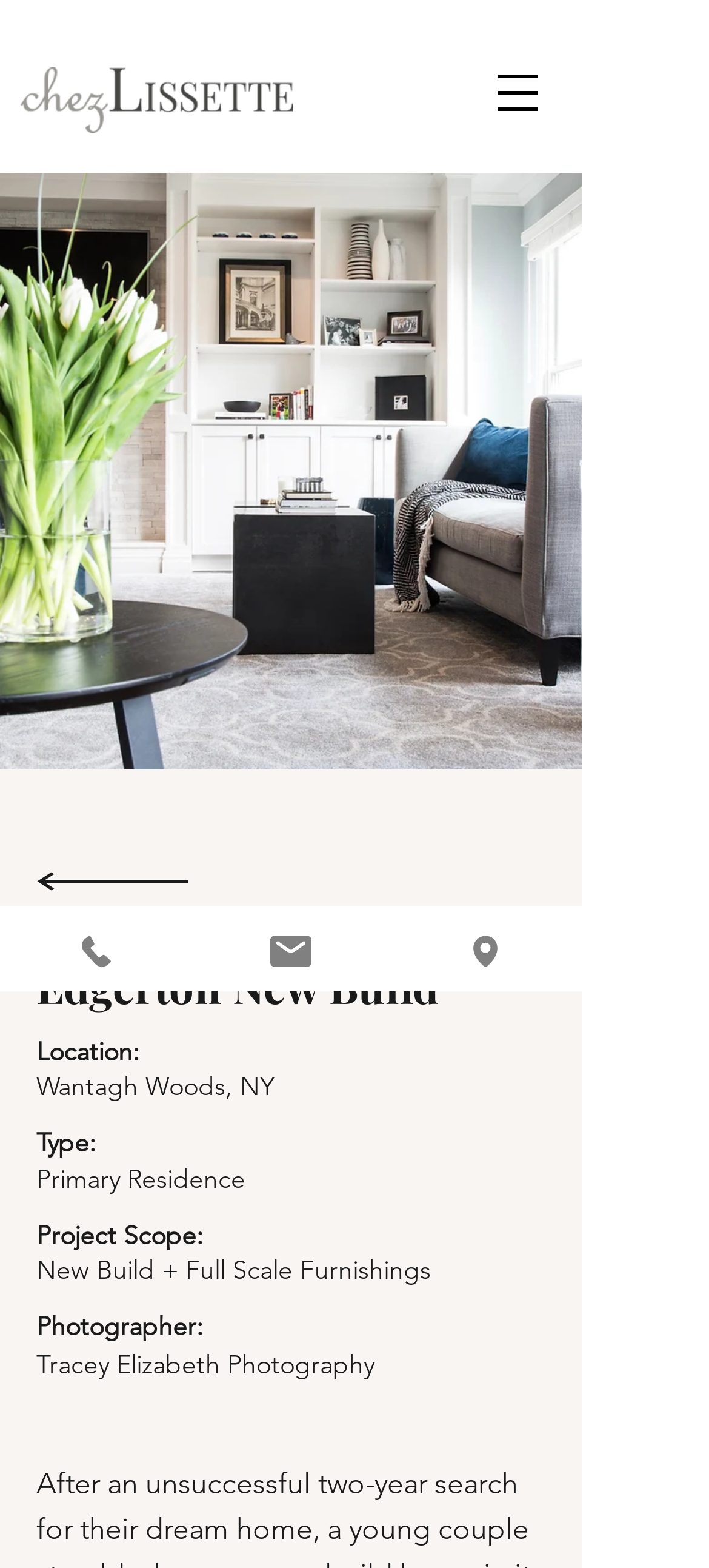Mark the bounding box of the element that matches the following description: "aria-label="Open navigation menu"".

[0.697, 0.044, 0.764, 0.074]